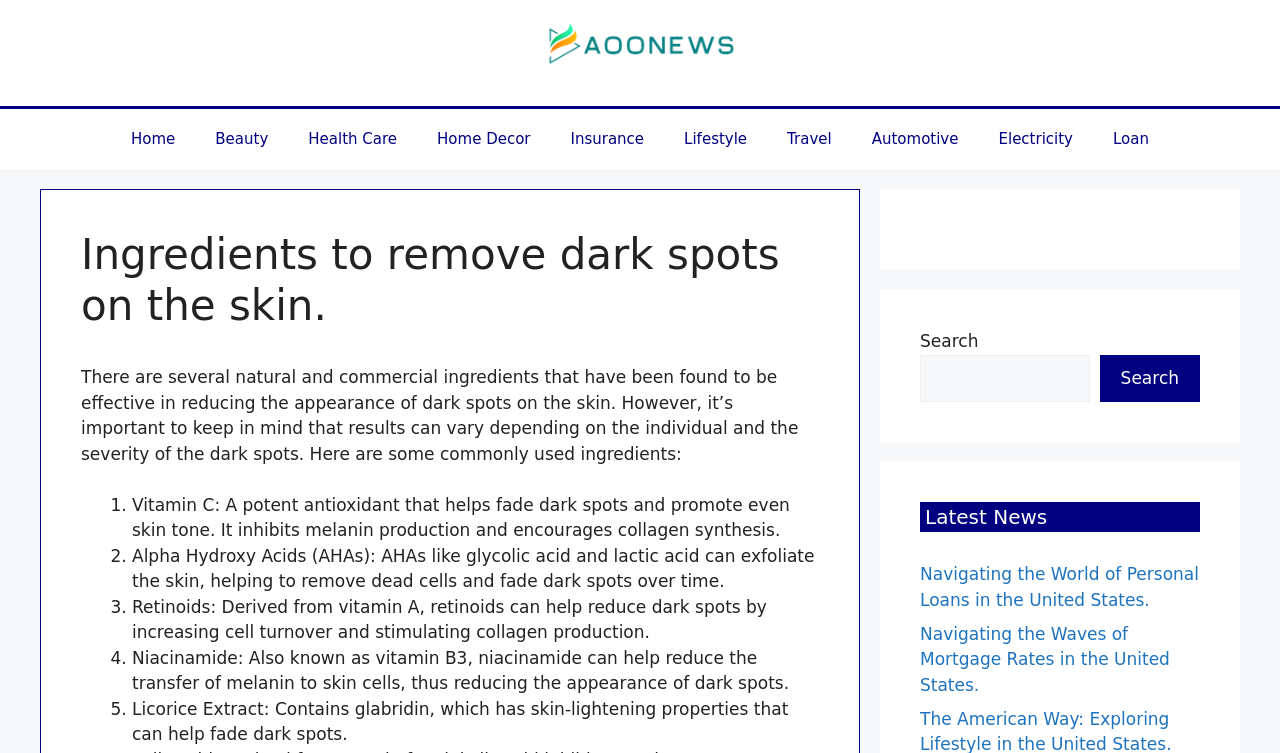Please identify the bounding box coordinates of the region to click in order to complete the given instruction: "Click the ABOUT link". The coordinates should be four float numbers between 0 and 1, i.e., [left, top, right, bottom].

None